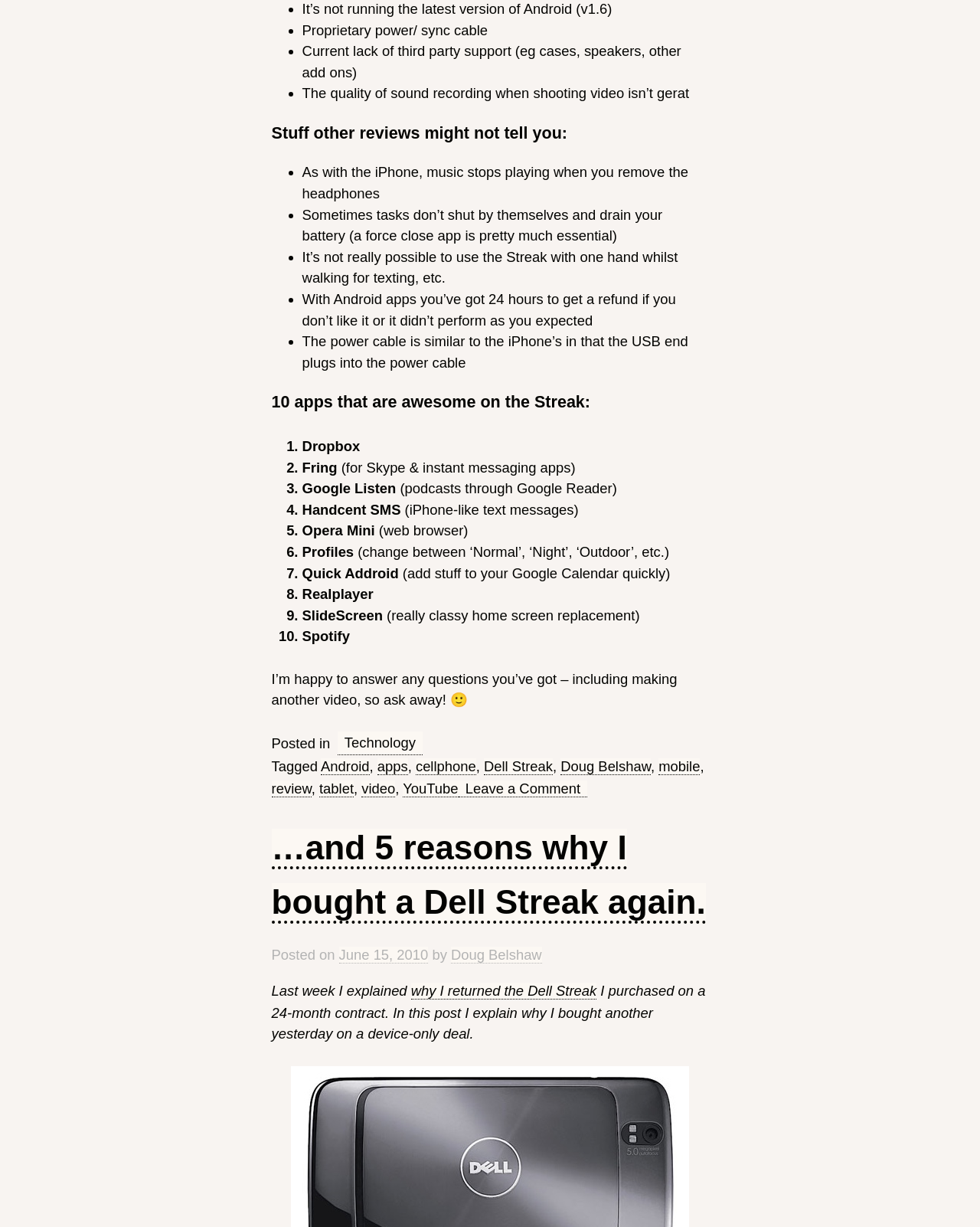Answer the question with a brief word or phrase:
What is the device mentioned in the post?

Dell Streak